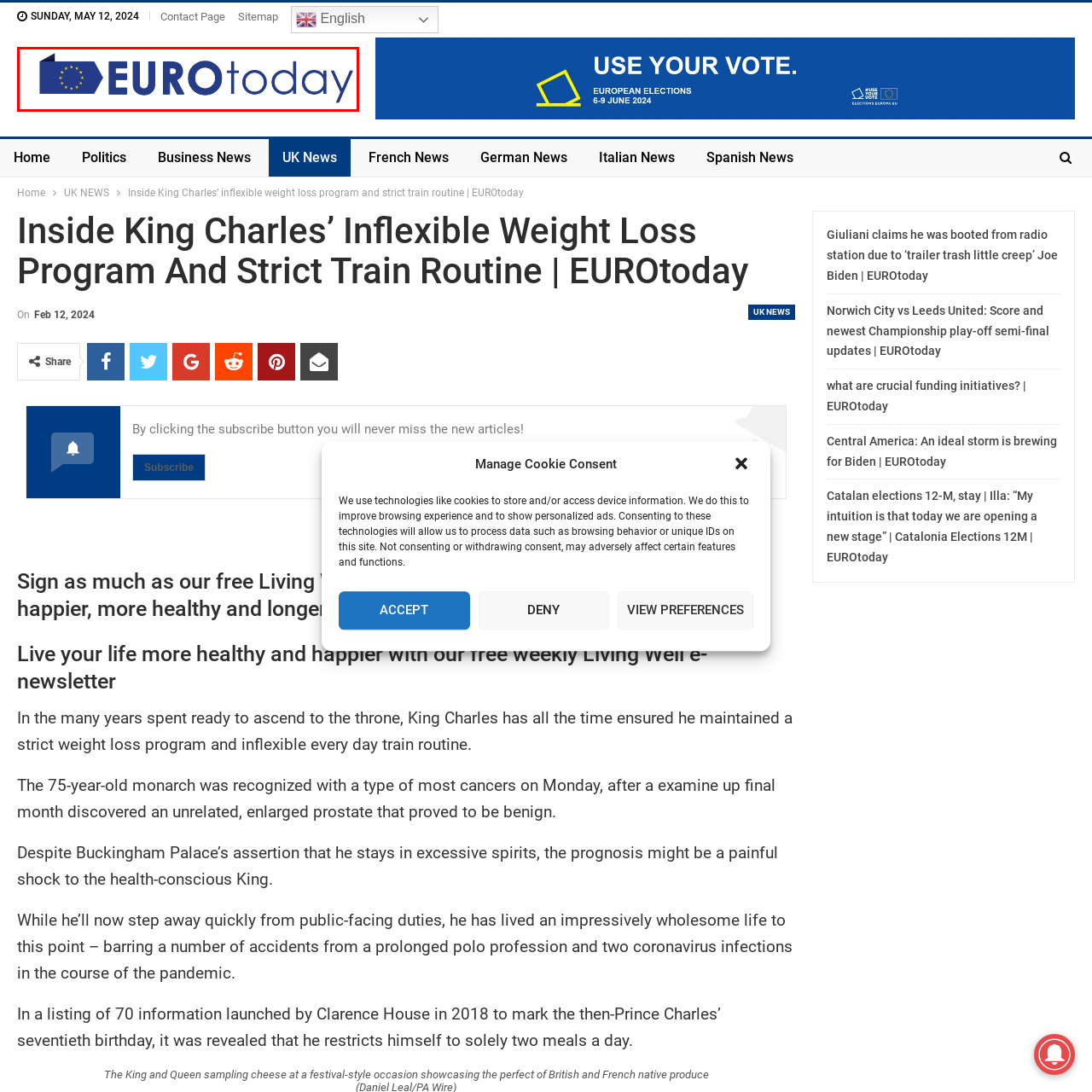Offer a detailed explanation of the scene within the red bounding box.

The image features the logo of "EUROtoday," a news platform that covers various topics, including politics, business, and health. The logo prominently displays the word "EURO" in bold, blue letters accompanied by the word "today" in a lighter style, creating a modern and approachable aesthetic. A stylized graphic of a blue folder with a design resembling the European Union flag adds a unique touch, emphasizing the site's European focus. This logo is likely used in the site's header to promote its identity as a reliable source for up-to-date news and information.